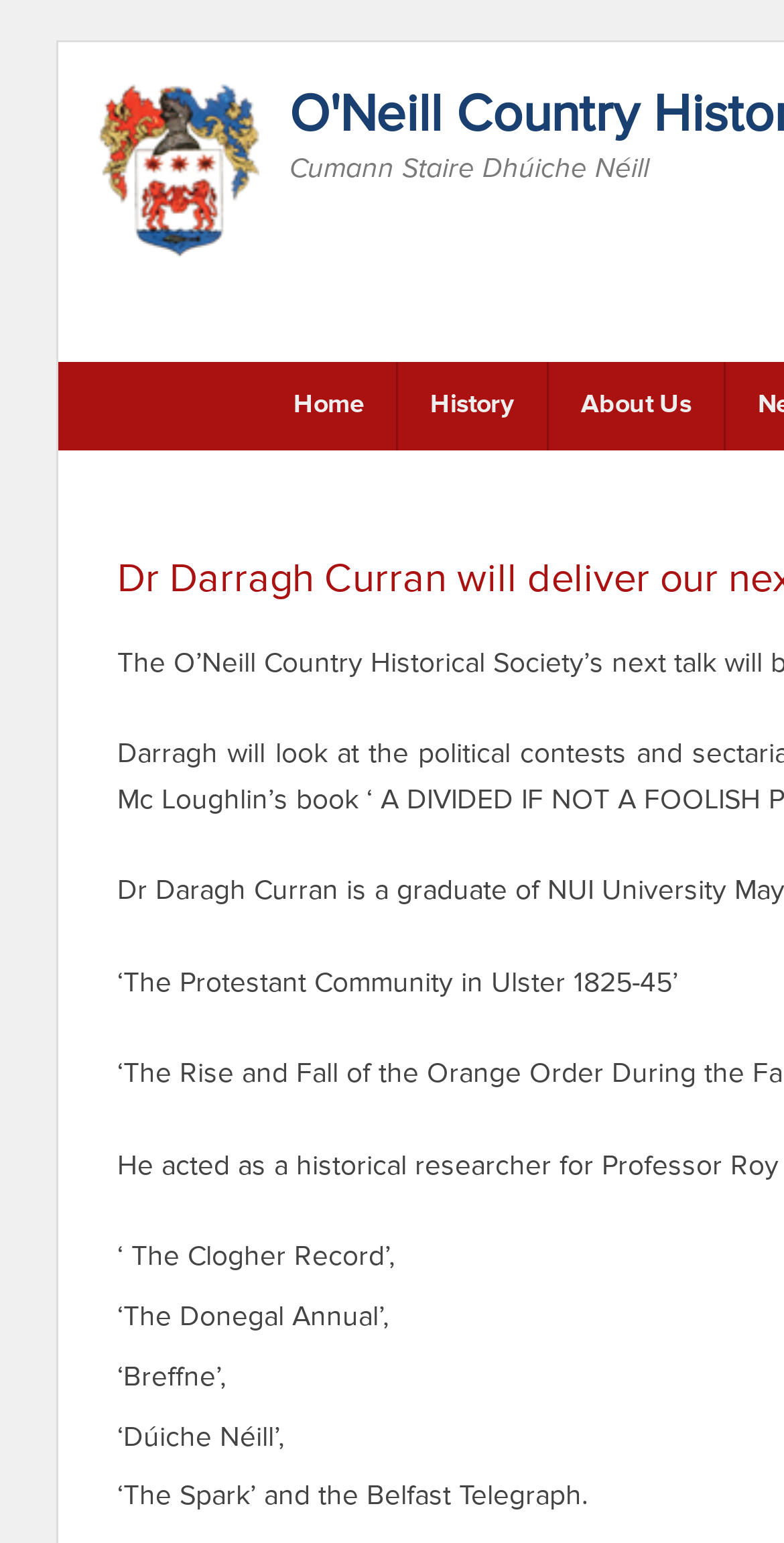With reference to the image, please provide a detailed answer to the following question: What is the name of the speaker for the next talk?

The name of the speaker is mentioned in the main text of the webpage, which states 'Dr Darragh Curran will deliver our next talk...'.